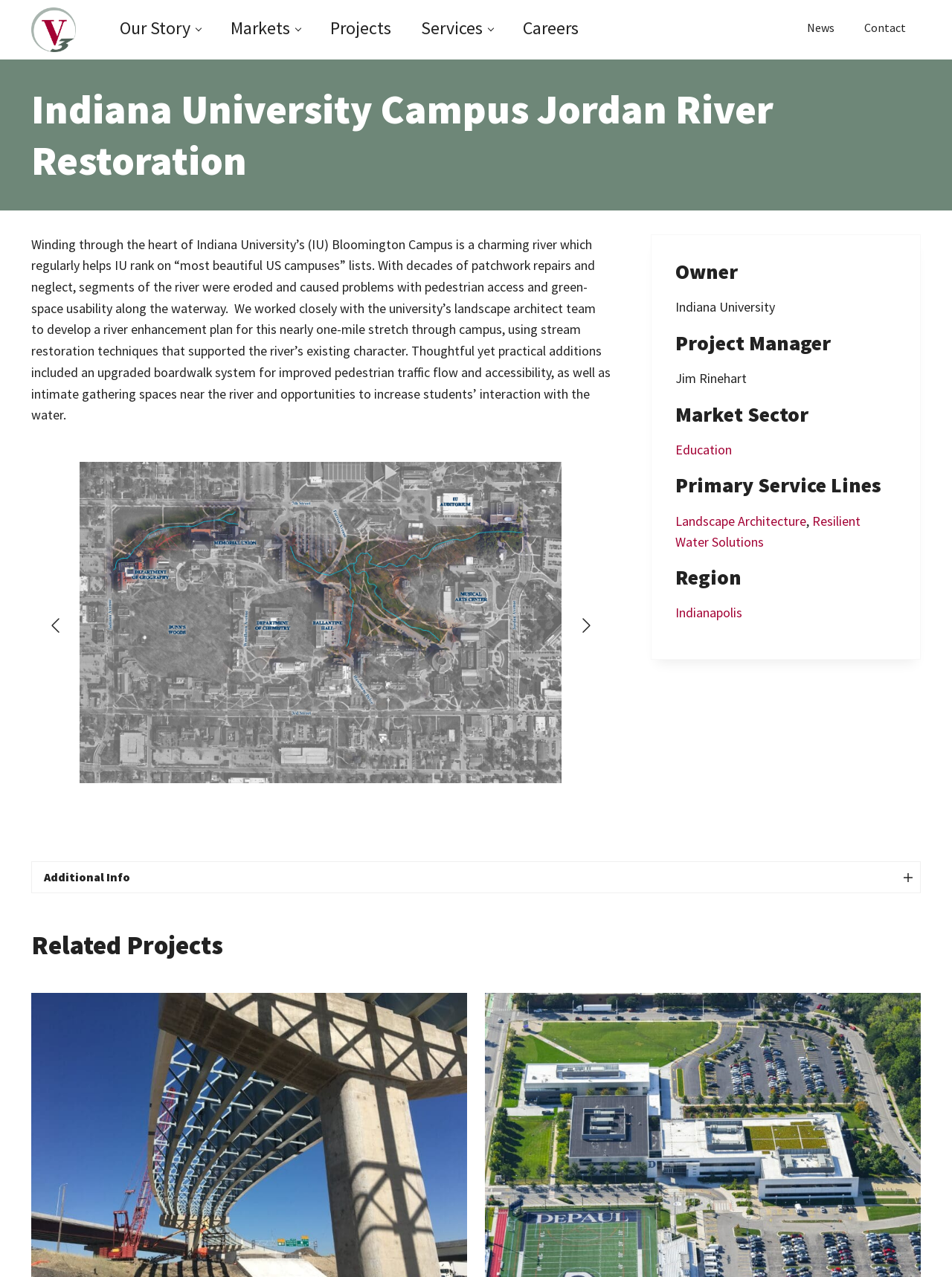Using a single word or phrase, answer the following question: 
What is the name of the related project mentioned?

Elgin O’Hare Western Access